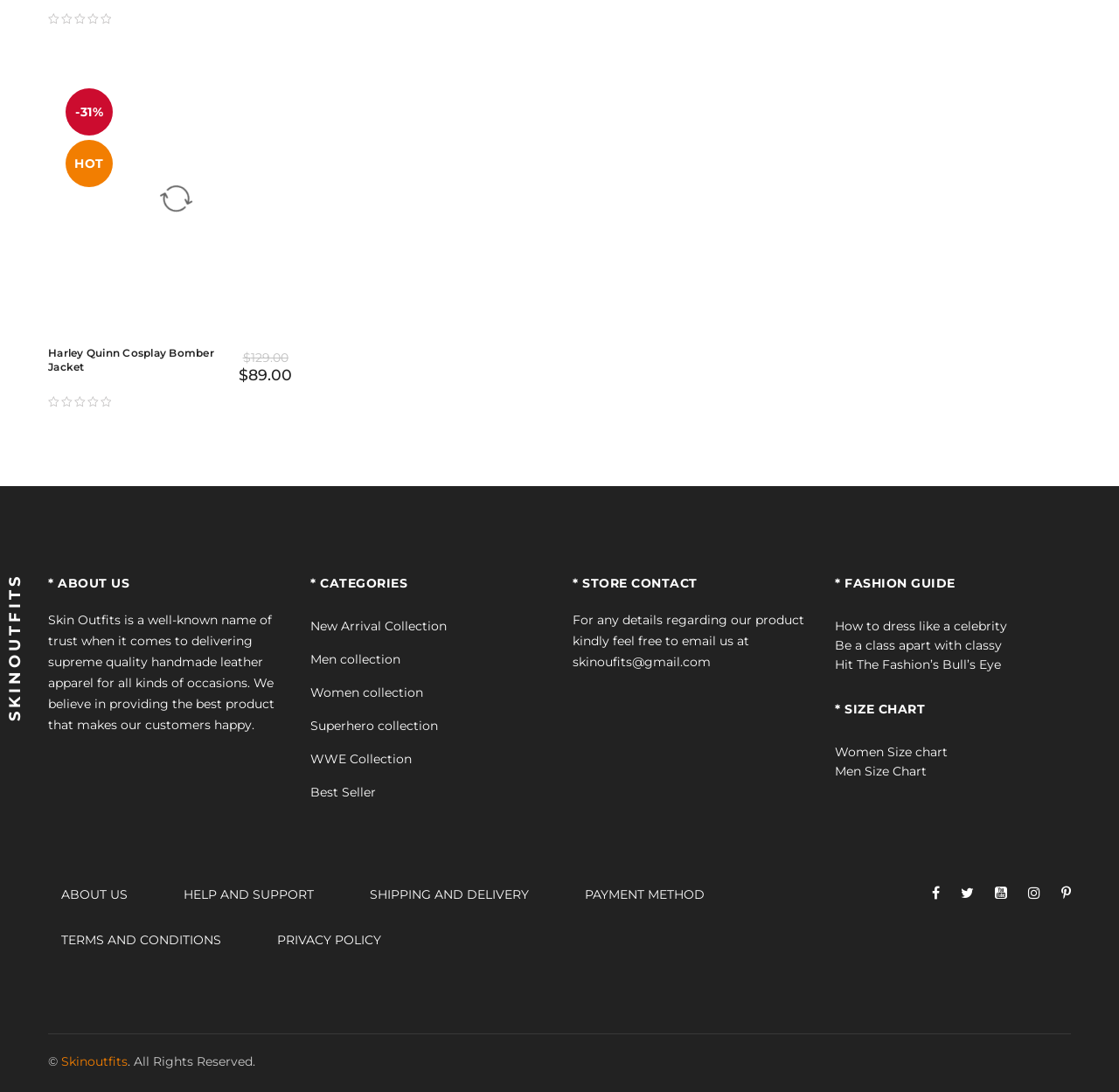Refer to the image and provide a thorough answer to this question:
What is the discount percentage?

The discount percentage is obtained from the StaticText '-31%' which is displayed prominently on the page, suggesting a discount of 31% on the product.